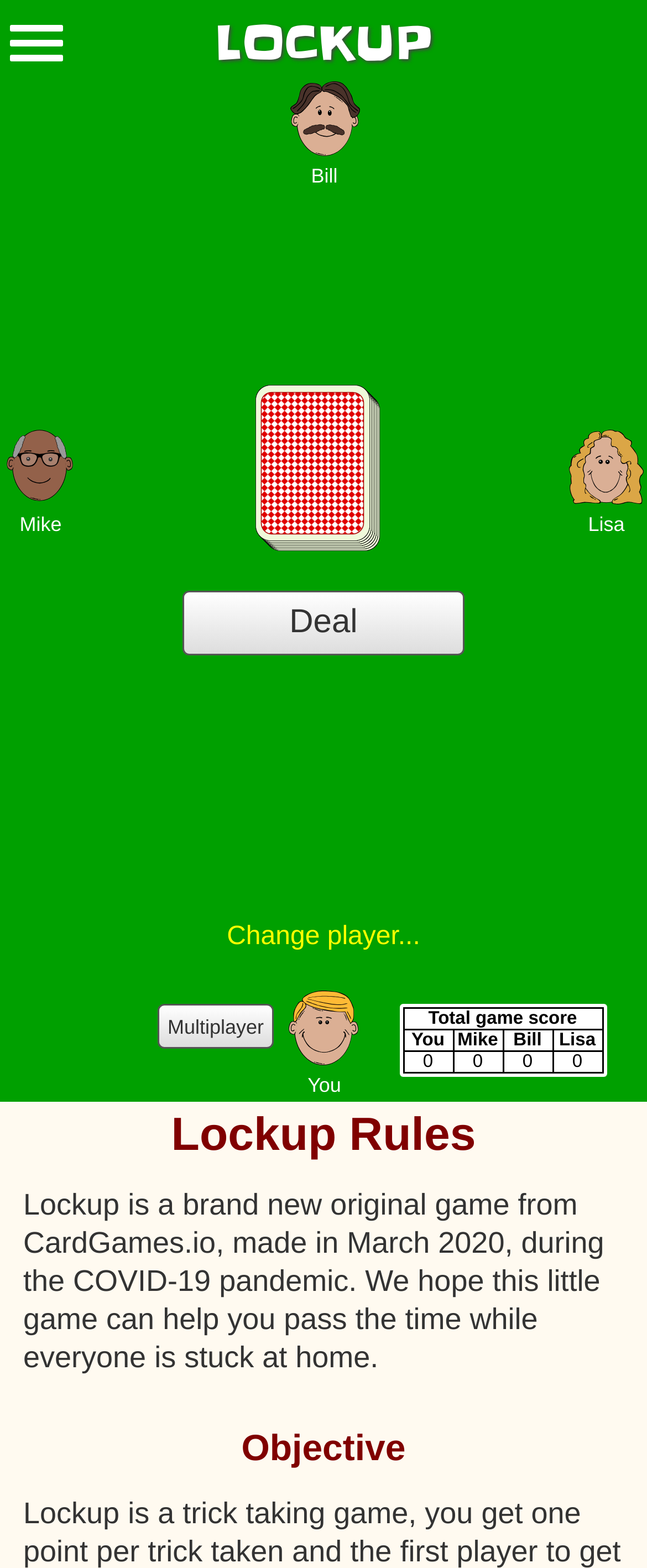Detail the various sections and features of the webpage.

The webpage is a card game platform where users can play the game Lockup online for free. At the top of the page, there is a large heading "LOCKUP" that spans the entire width of the page. Below the heading, there are four static text elements displaying the names "Mike", "Lisa", "Bill", and "You", which are likely the players' names. The "You" element is positioned near the bottom of the page.

To the left of the players' names, there is a button labeled "Deal" and a link labeled "Change player...". Above the "Deal" button, there is a table with a single row and multiple columns, displaying the total game score and scores for each player.

On the right side of the page, there is a button labeled "Multiplayer" and a heading "Lockup Rules" that spans almost the entire width of the page. Below the heading, there is a static text element that provides a brief description of the game Lockup, including its origin and purpose.

Further down the page, there is another heading "Objective" that spans almost the entire width of the page. The page also has a button at the top left corner, but its label is not specified.